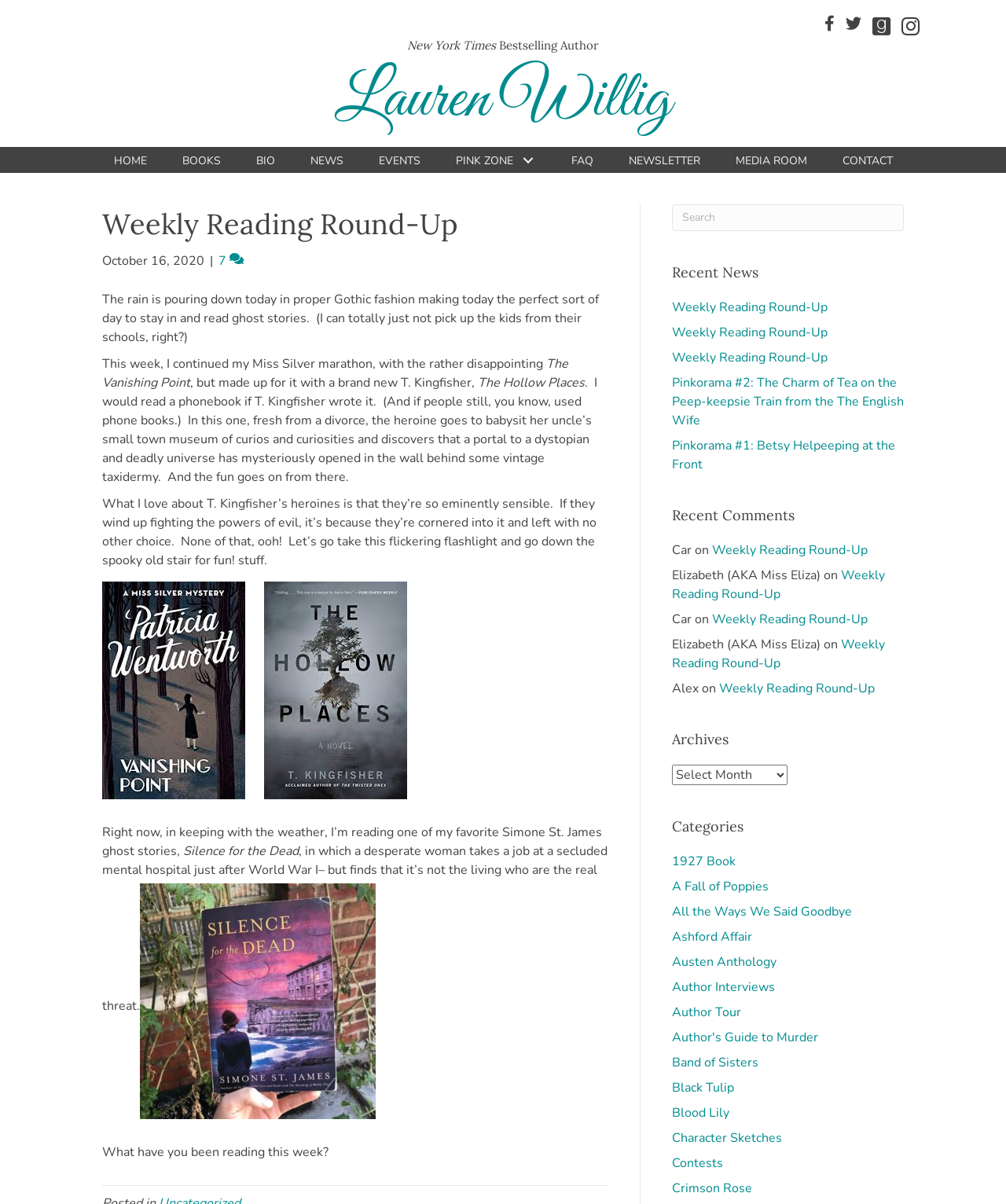Provide the bounding box coordinates of the HTML element this sentence describes: "Newsletter".

[0.613, 0.123, 0.707, 0.143]